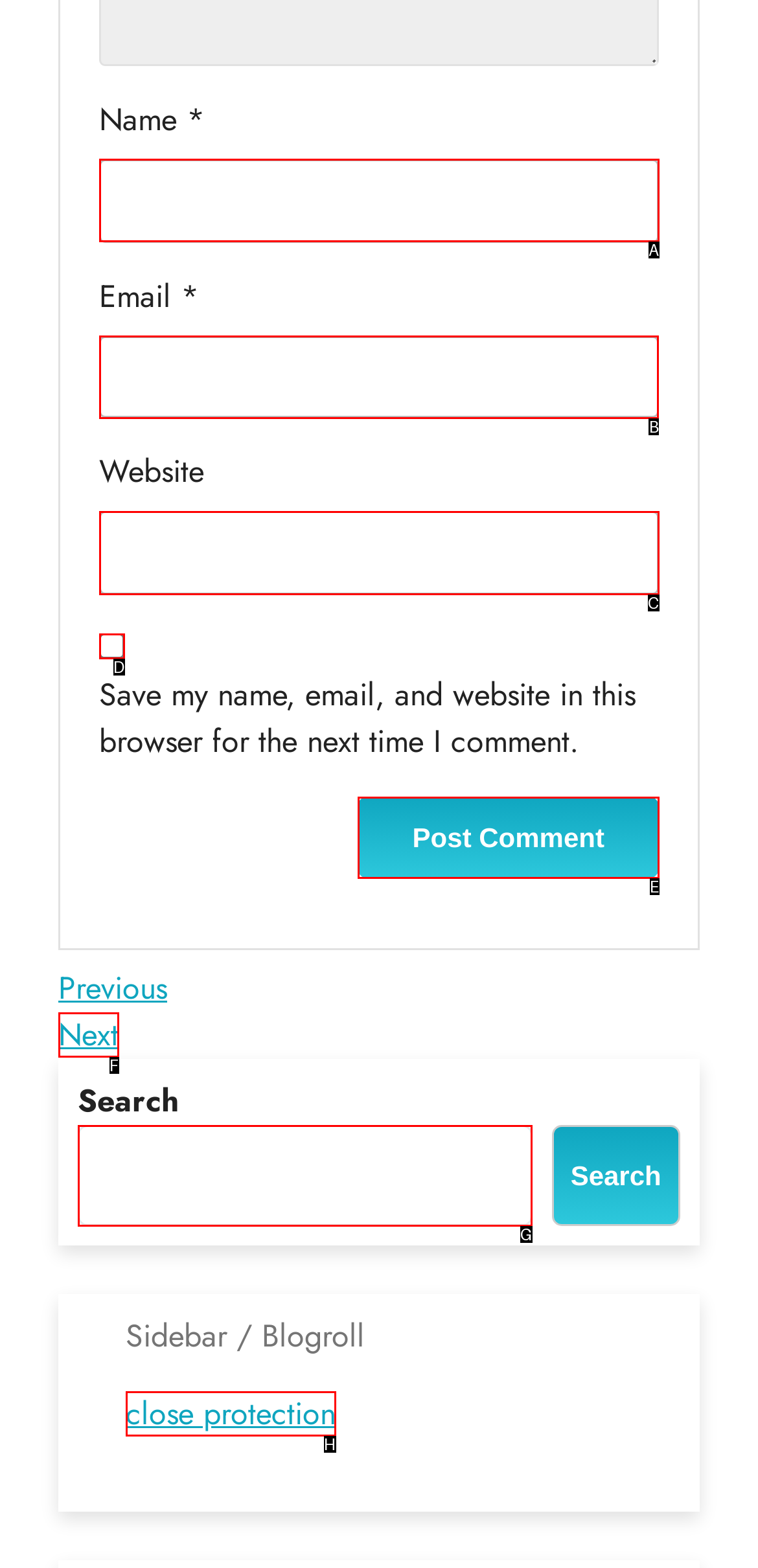For the task: Type your email, tell me the letter of the option you should click. Answer with the letter alone.

B